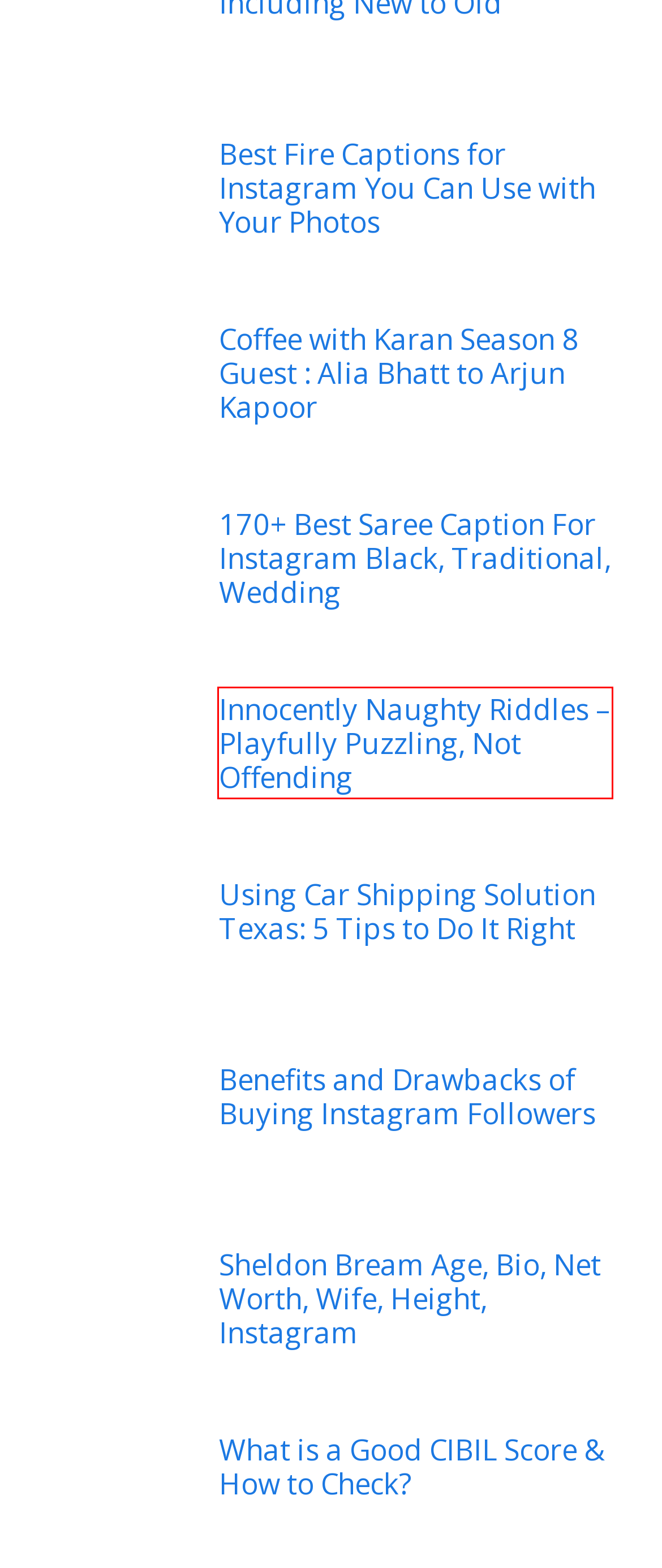You are provided with a screenshot of a webpage highlighting a UI element with a red bounding box. Choose the most suitable webpage description that matches the new page after clicking the element in the bounding box. Here are the candidates:
A. 130+ Innocently Naughty Riddles That You May Like
B. Sheldon Bream Age, Bio, Net Worth, Wife, Height & More
C. Know Koffee with Karan Season 8 Guest List | Shareexit
D. [100]+ Elite Fire Captions for Instagram, Fire Hashtag Girl, Men 2024
E. Using Car Shipping Solution Texas: 5 Tips to Do It Right - Share Exit
F. Benefits and Drawbacks of Buying Instagram Followers  - Share Exit
G. 170+ Best Saree Captions for Instagram | Trending Insta Caption for Saree
H. What is a Good CIBIL Score & Process to Check

A